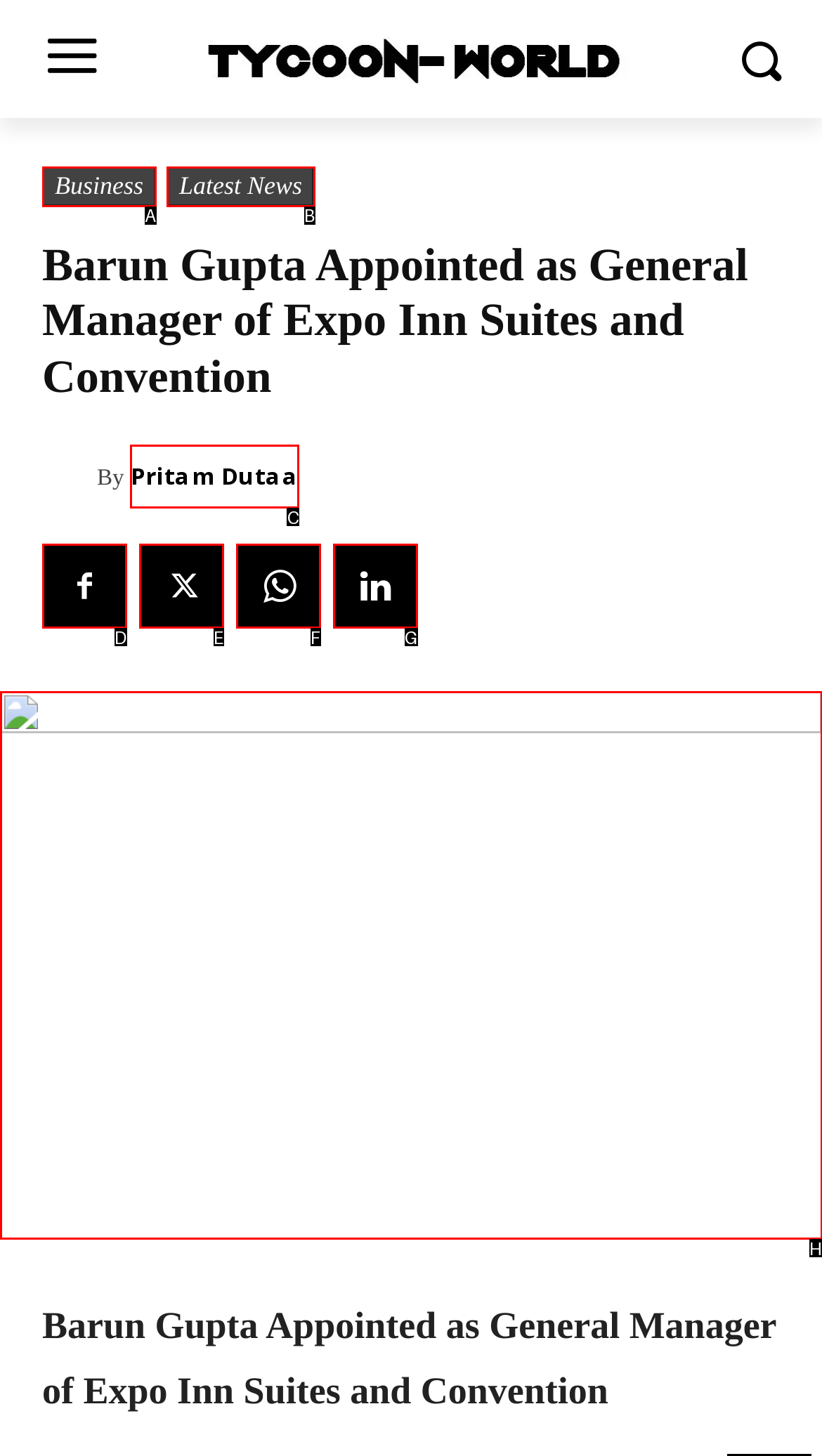Find the HTML element that matches the description: Facebook
Respond with the corresponding letter from the choices provided.

D